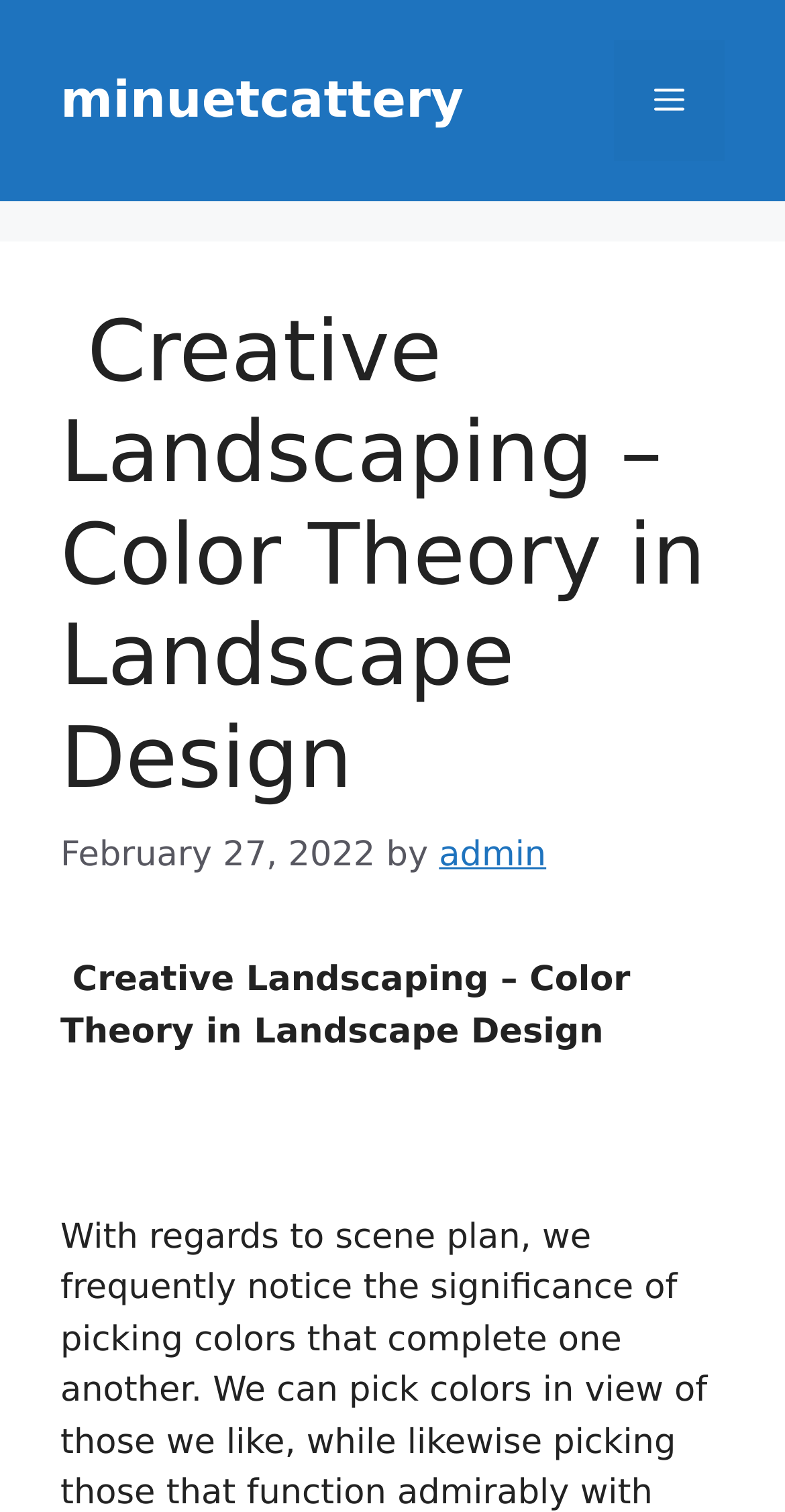Locate and extract the text of the main heading on the webpage.

 Creative Landscaping – Color Theory in Landscape Design